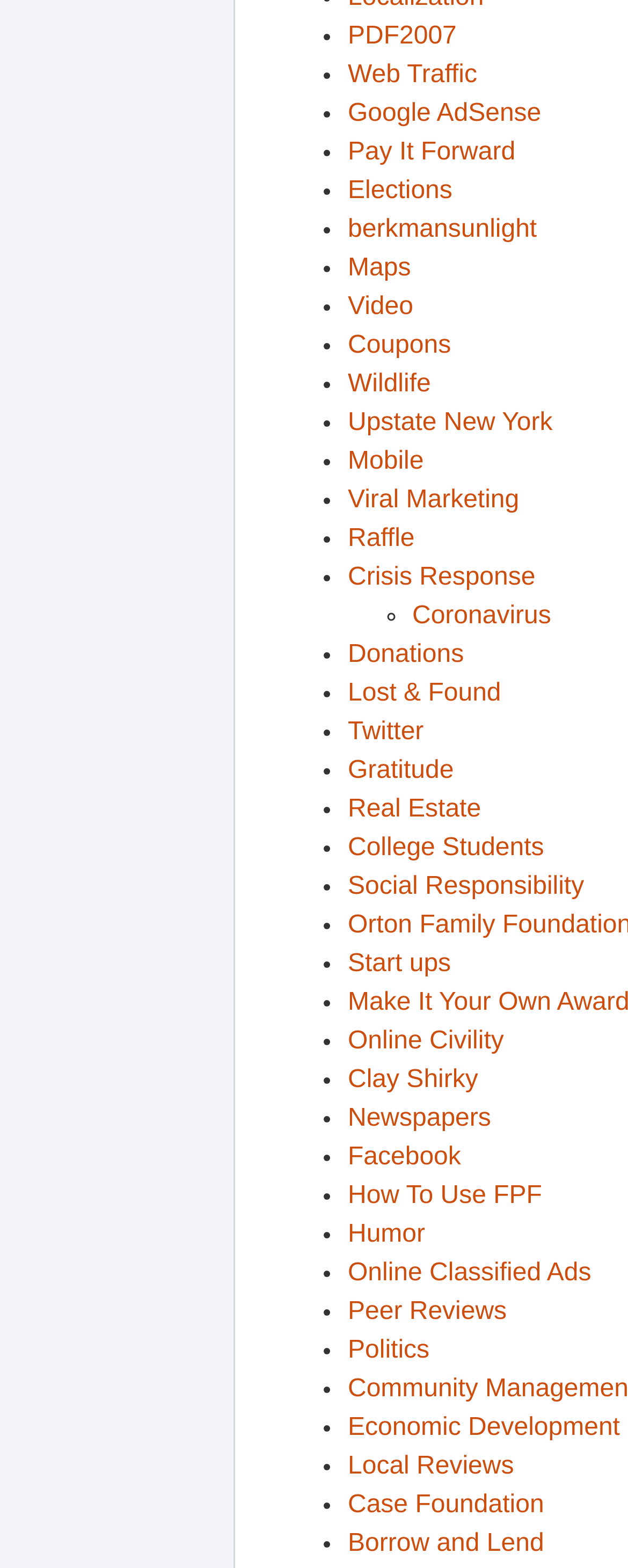How many categories are there on the webpage?
Using the image provided, answer with just one word or phrase.

Multiple